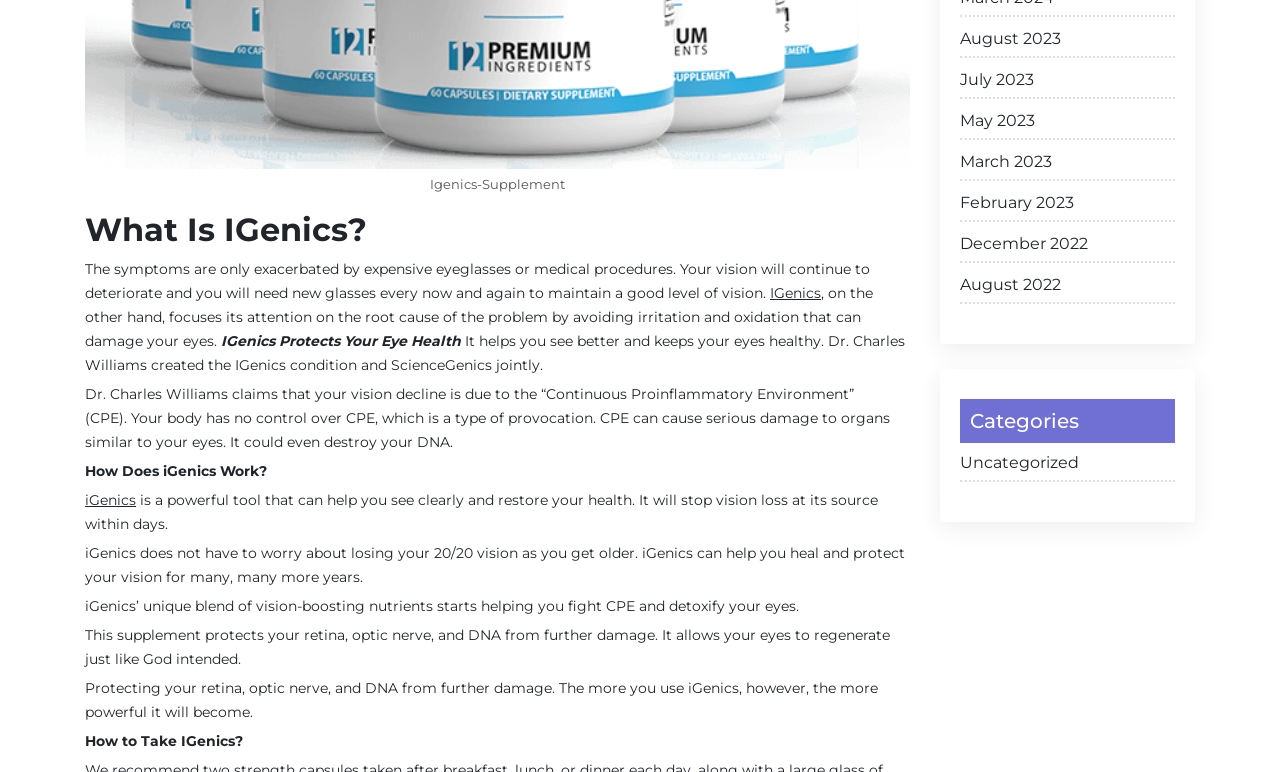What is the benefit of using IGenics?
Look at the image and answer with only one word or phrase.

Protects eye health